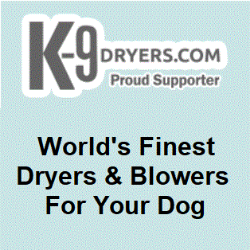What is the brand proud to support?
Based on the image, provide your answer in one word or phrase.

Canine care